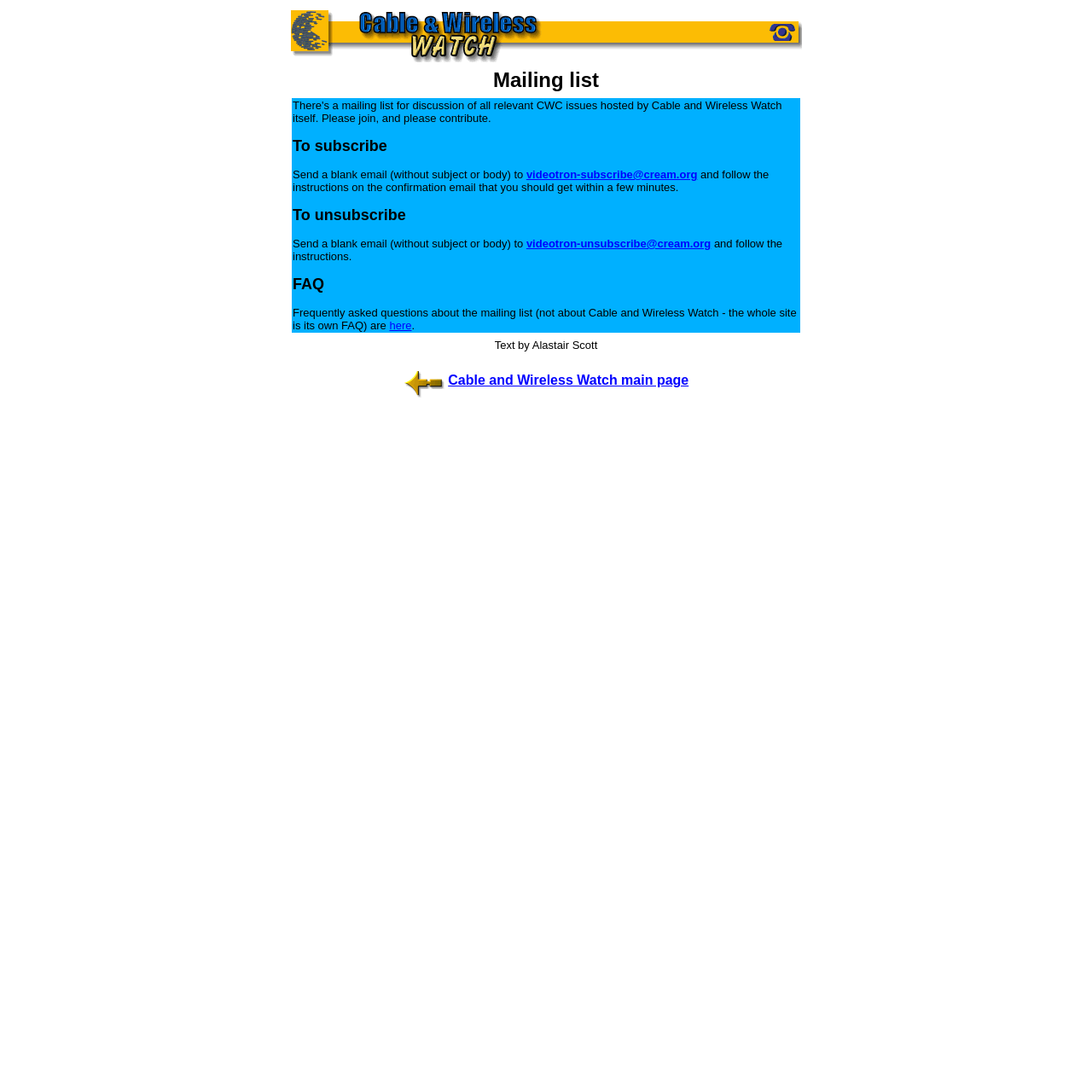Who wrote the text on the mailing list?
Analyze the image and provide a thorough answer to the question.

The text 'Text by Alastair Scott' indicates that the text on the mailing list was written by Alastair Scott.